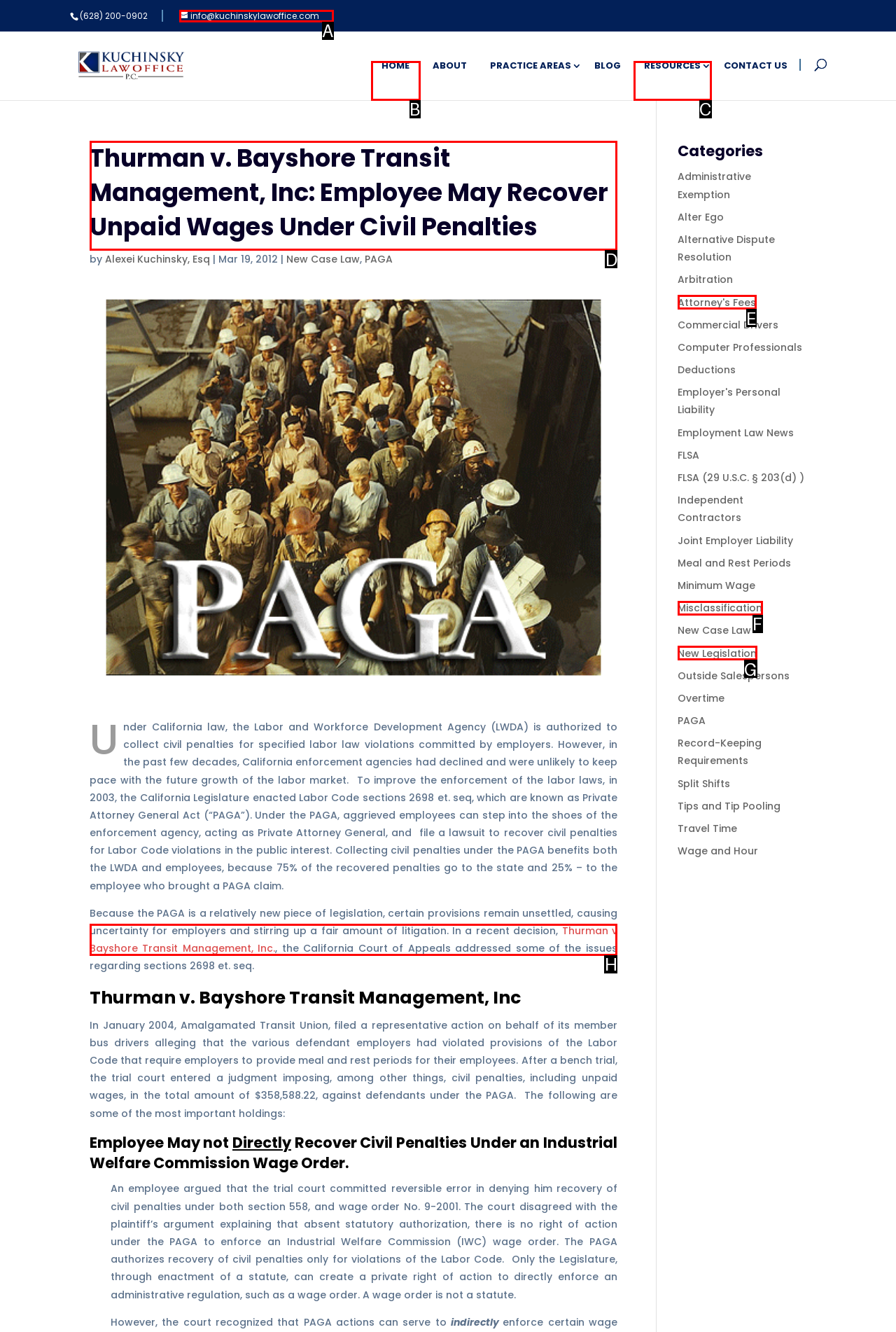Choose the letter of the UI element necessary for this task: read about Thurman v Bayshore Transit Management, Inc
Answer with the correct letter.

D